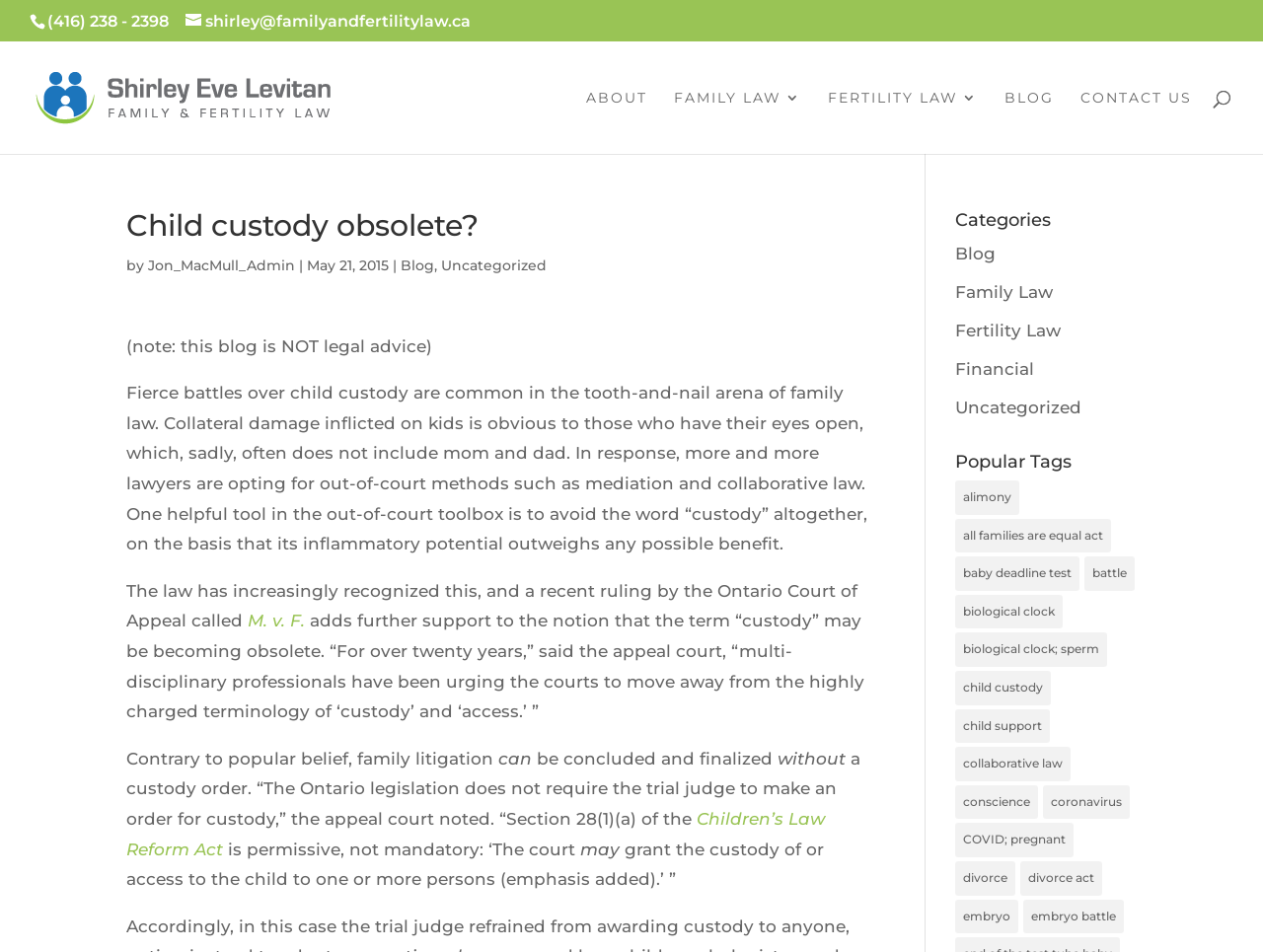What are the categories on the webpage?
Based on the visual content, answer with a single word or a brief phrase.

Blog, Family Law, Fertility Law, etc.